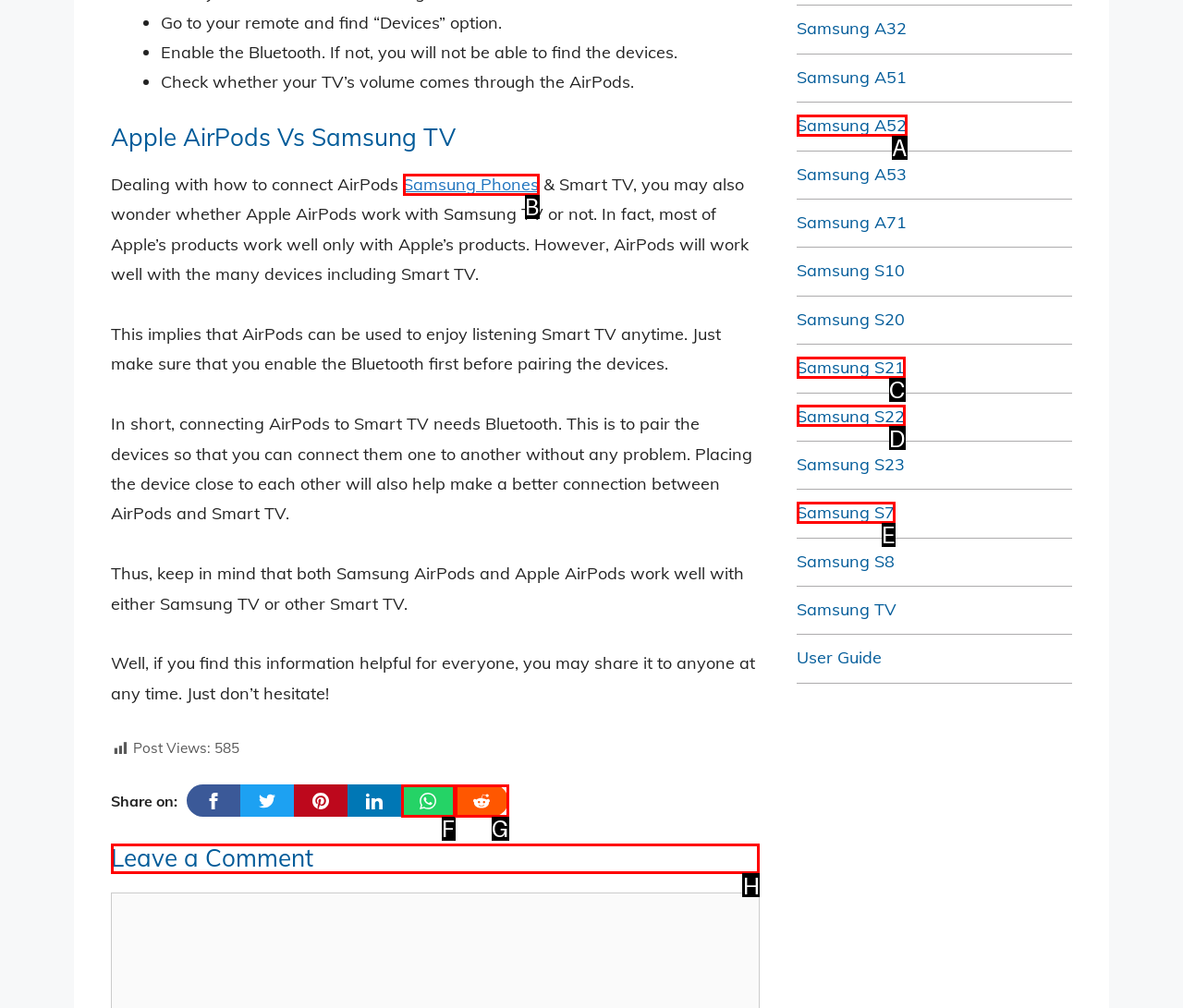Identify the correct UI element to click for the following task: Click on 'Leave a Comment' Choose the option's letter based on the given choices.

H